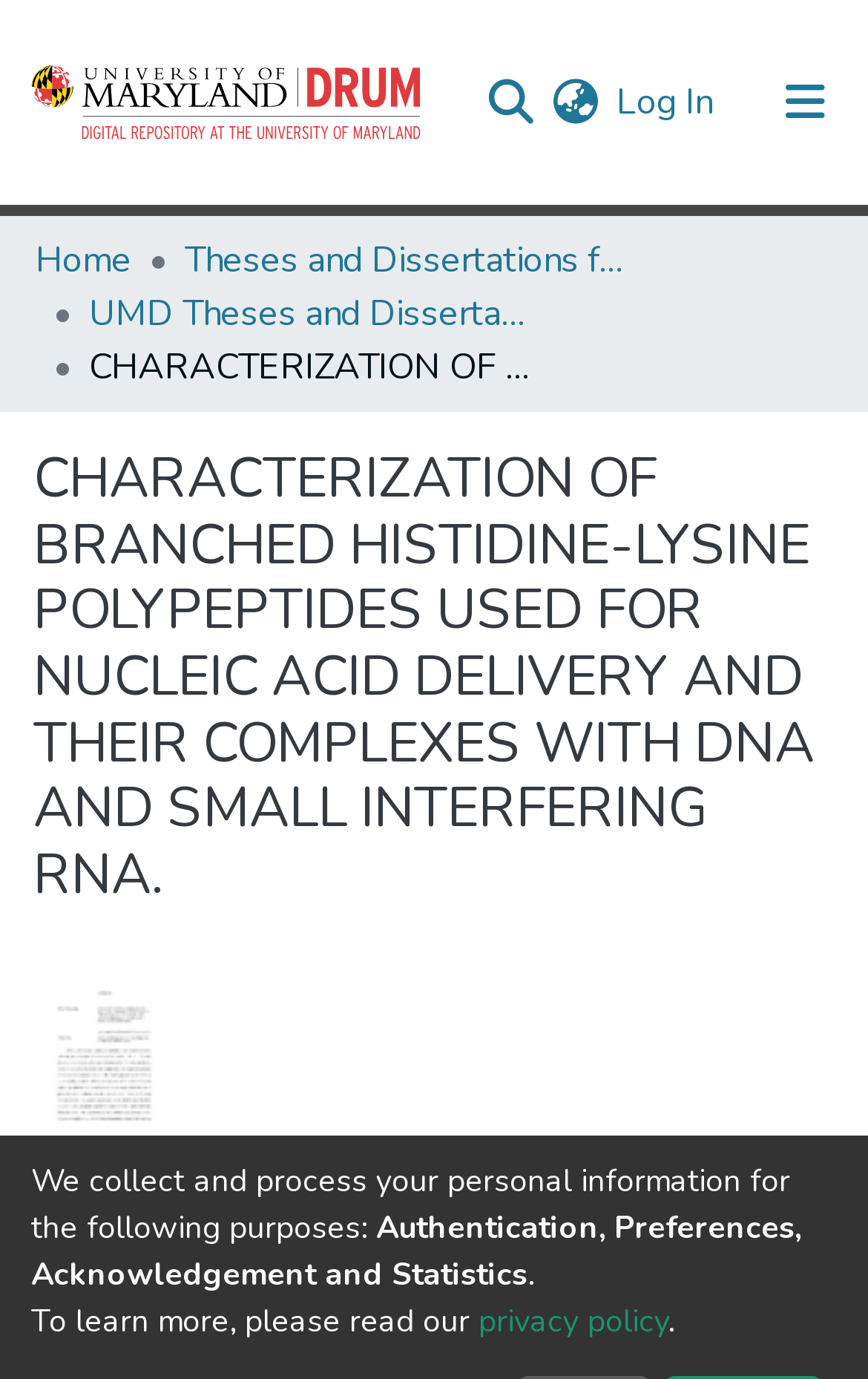Can you specify the bounding box coordinates of the area that needs to be clicked to fulfill the following instruction: "Switch language"?

[0.631, 0.055, 0.695, 0.094]